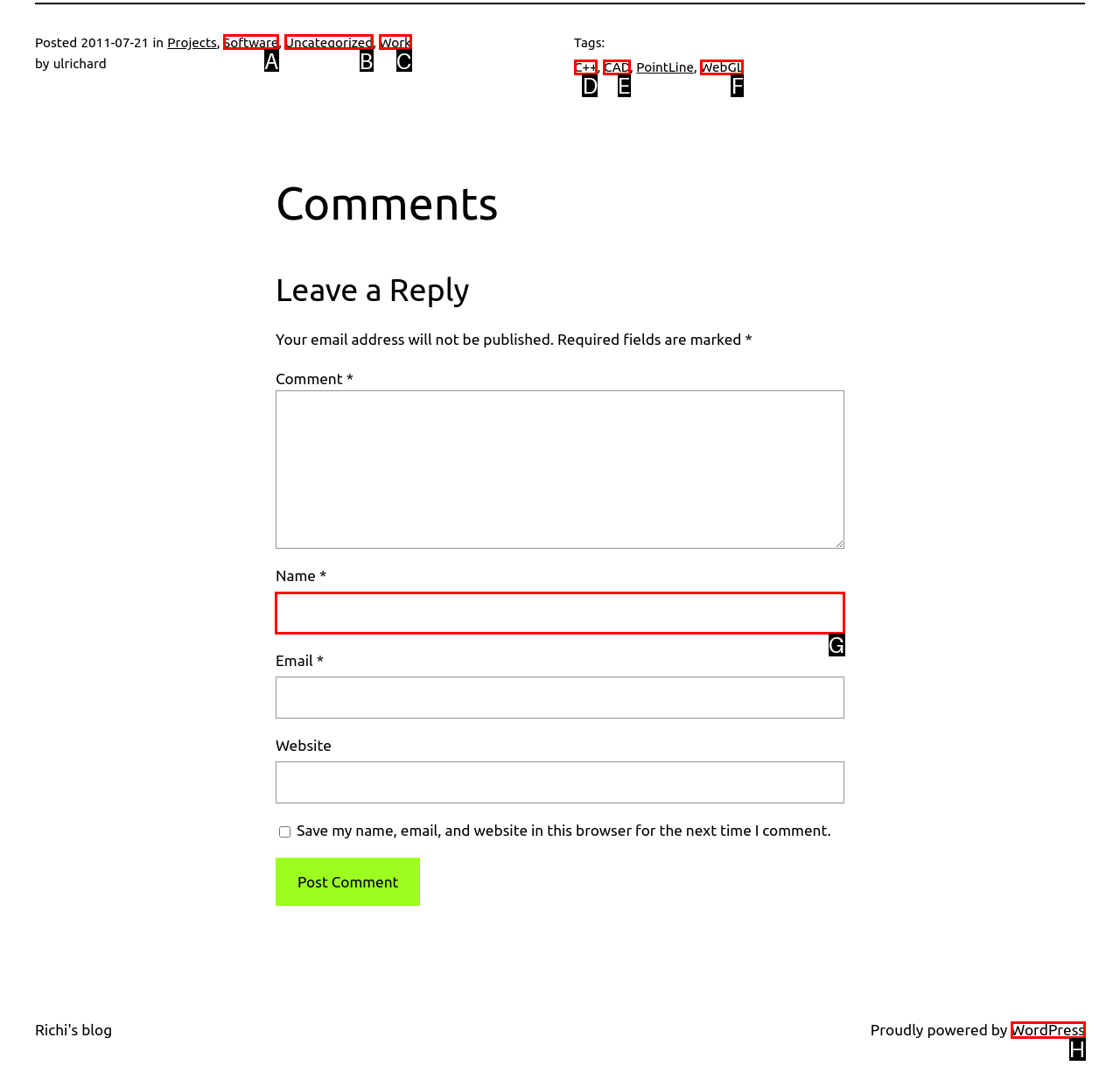Identify the correct choice to execute this task: Enter your name in the 'Name' field
Respond with the letter corresponding to the right option from the available choices.

G